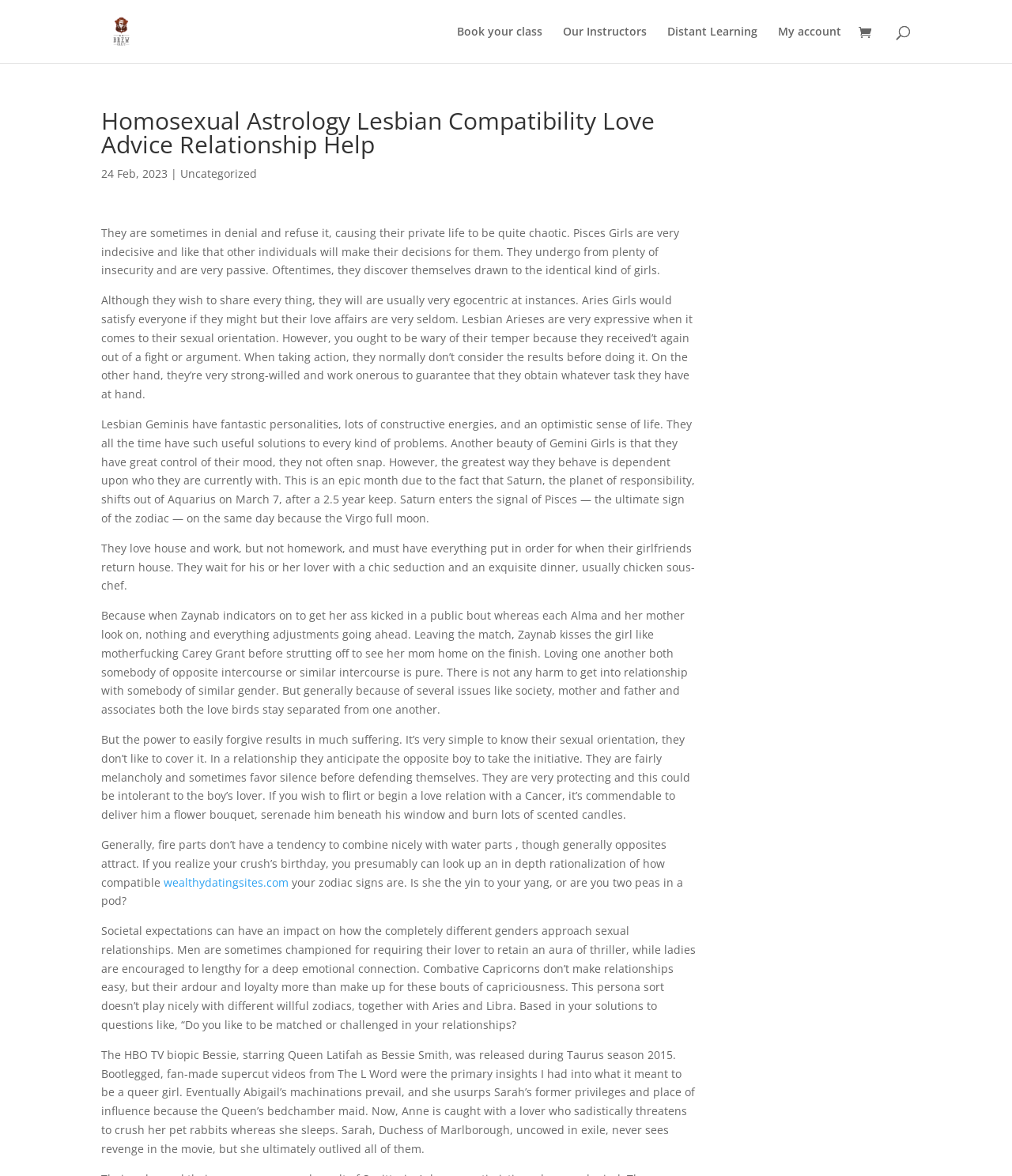Bounding box coordinates are to be given in the format (top-left x, top-left y, bottom-right x, bottom-right y). All values must be floating point numbers between 0 and 1. Provide the bounding box coordinate for the UI element described as: parent_node: Book your class

[0.848, 0.021, 0.869, 0.036]